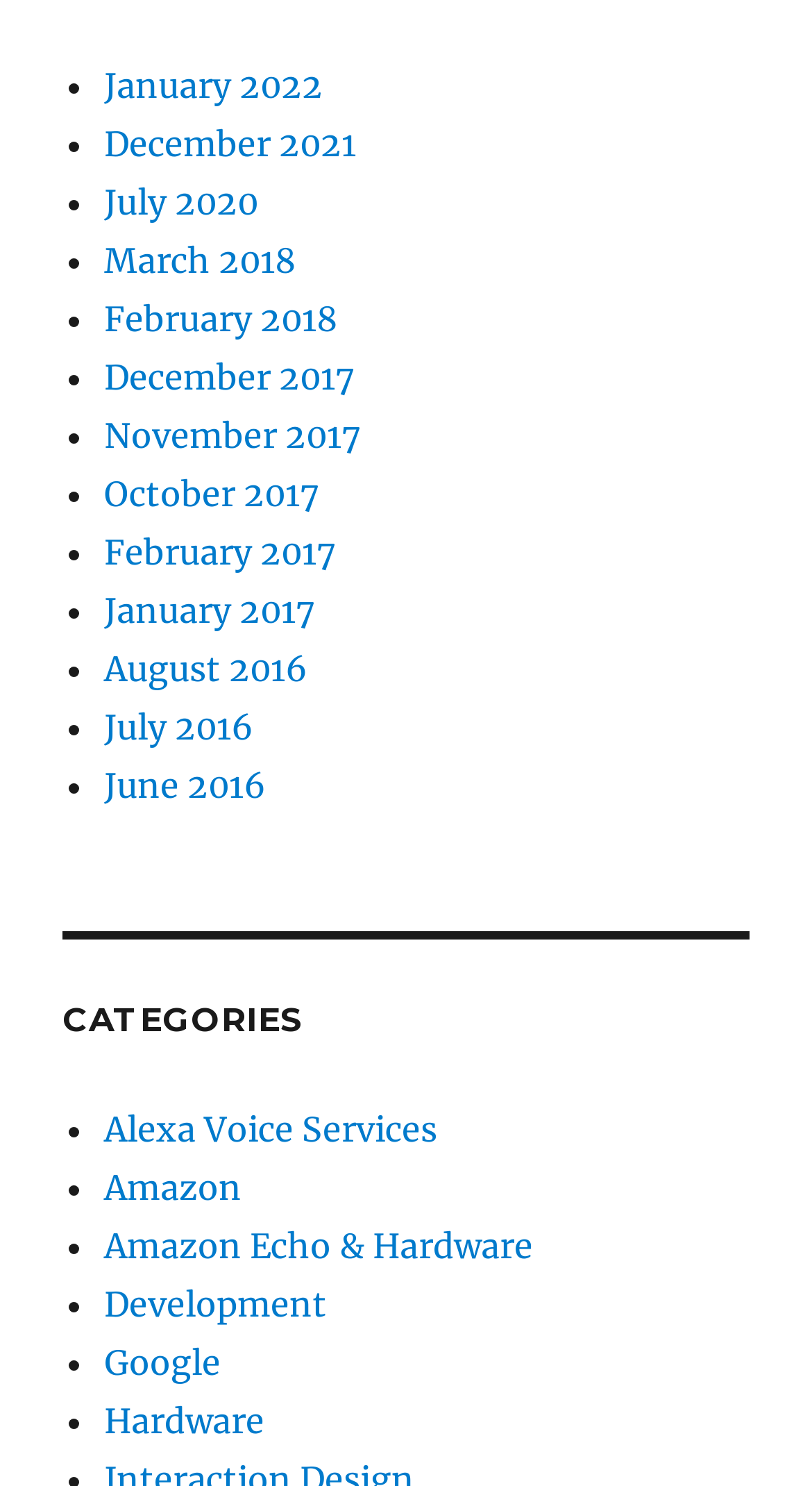Give a one-word or one-phrase response to the question: 
What is the vertical position of the 'CATEGORIES' heading?

Above the navigation section